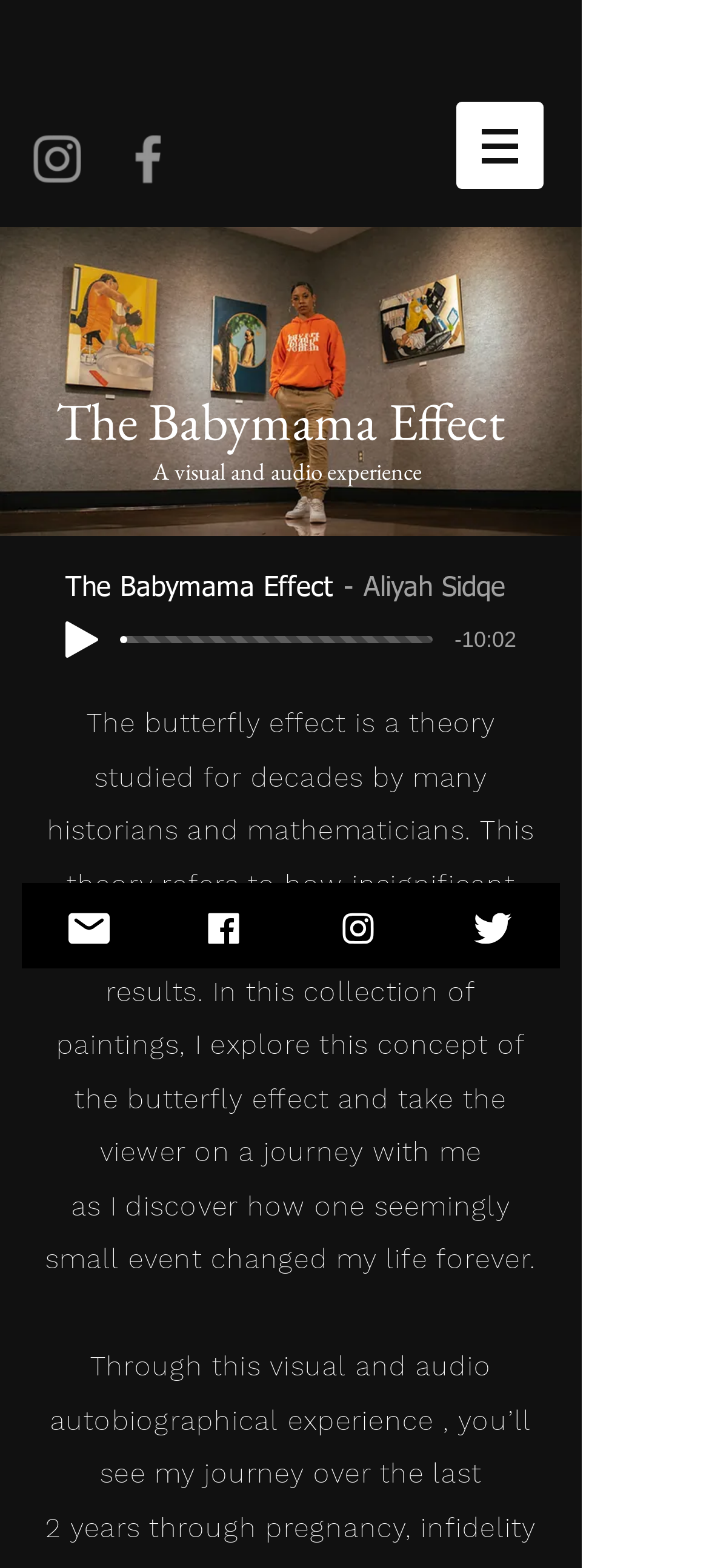Please identify the coordinates of the bounding box for the clickable region that will accomplish this instruction: "View Facebook".

[0.164, 0.081, 0.254, 0.122]